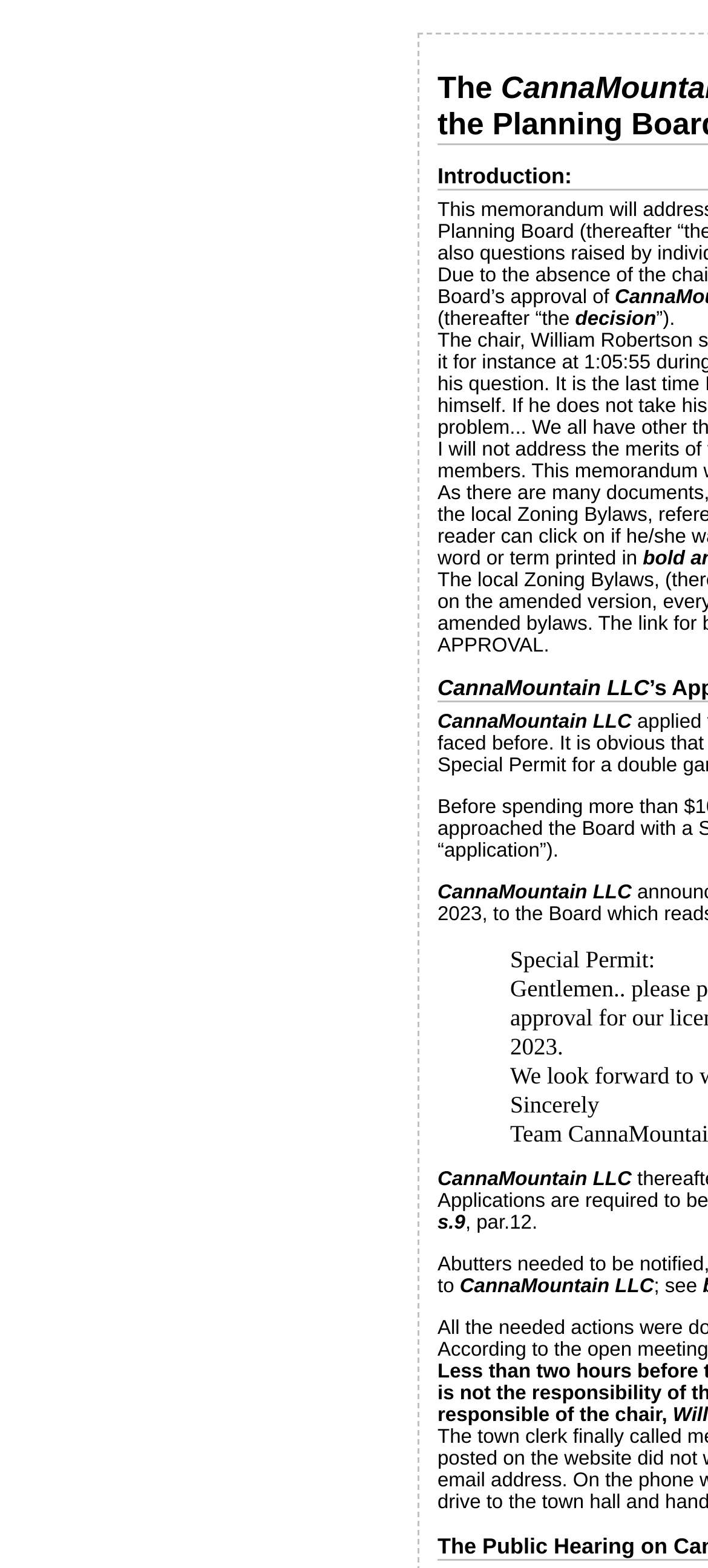What is the purpose of the 'Sincerely' text?
Look at the image and answer the question with a single word or phrase.

Signing off